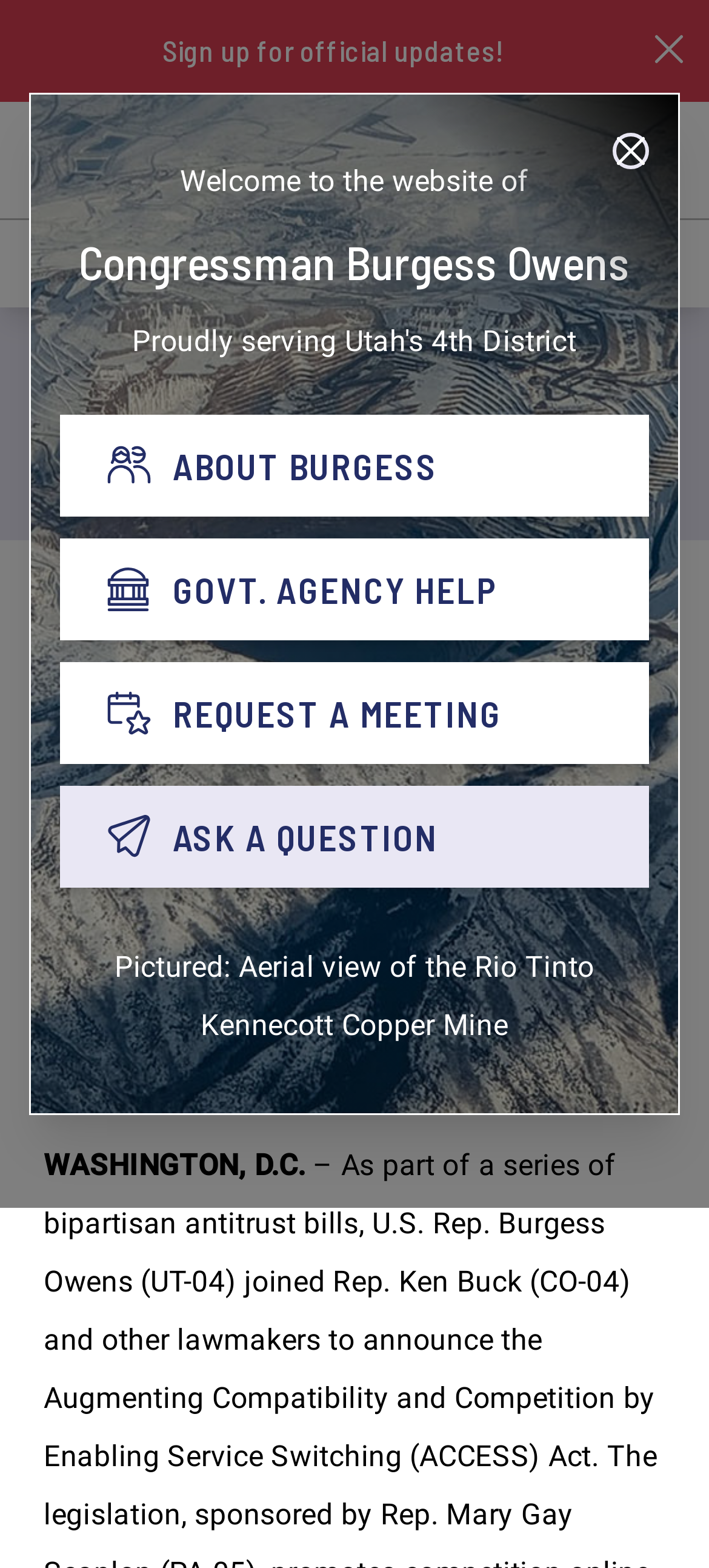Provide a short, one-word or phrase answer to the question below:
How many buttons are on the webpage?

14